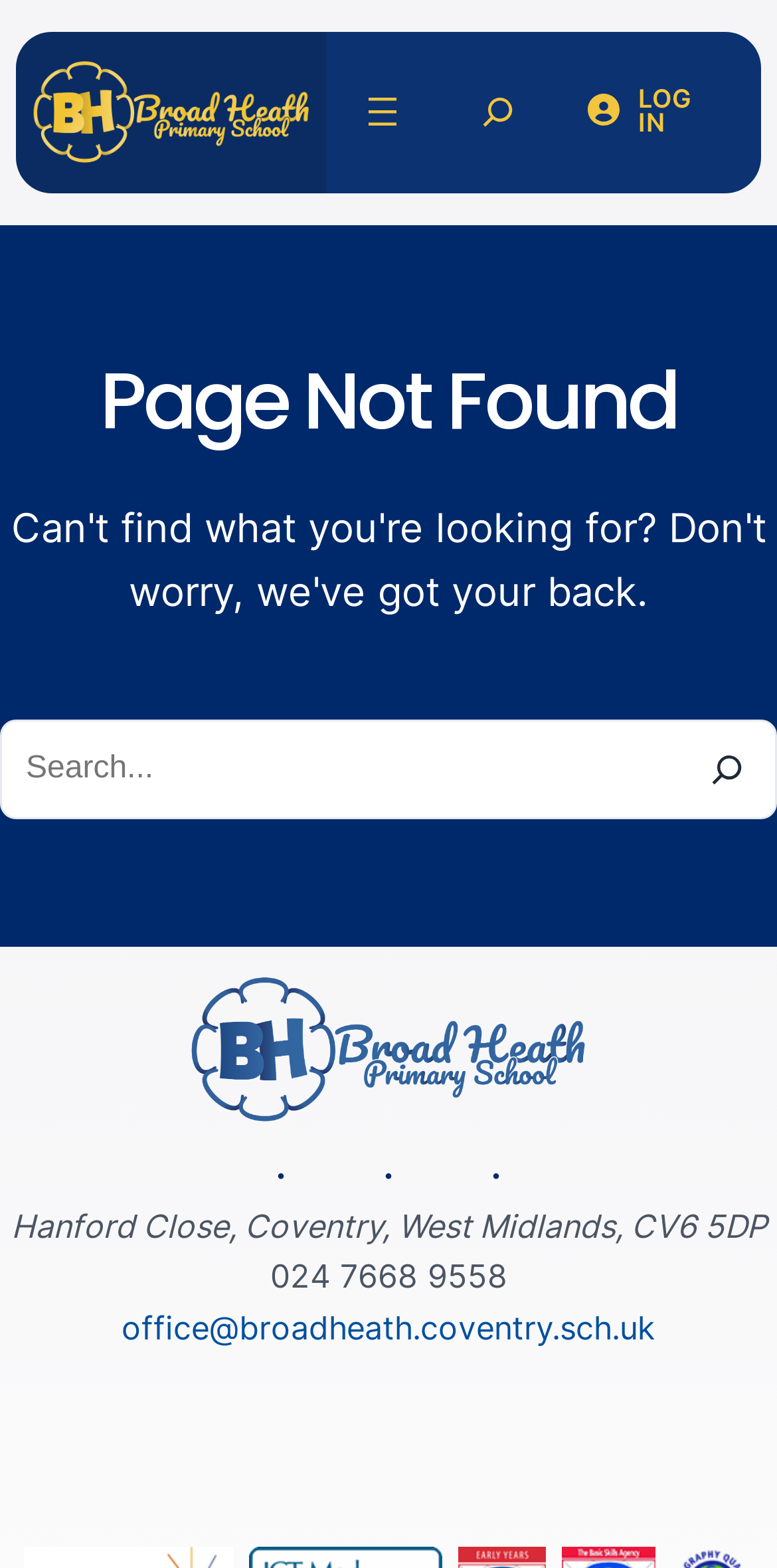Provide an in-depth caption for the elements present on the webpage.

The webpage is a "Page not found" error page from Broad Heath Primary School. At the top left, there is a link to the school's homepage, accompanied by a school logo image. Next to it, there is a navigation menu labeled "Main Menu" with an "Open menu" button, which has a popup dialog. 

On the top right, there is a search bar with a "Search" label and an expandable search field button. The search bar also contains a magnifying glass icon. 

To the right of the search bar, there is a circular user icon, and next to it, a "LOG IN" link. 

The main content of the page starts below the top navigation and search bar. It has a prominent "Page Not Found" heading. Below the heading, there is another search bar with a "Search" label and a search button, which also contains a magnifying glass icon. 

On the right side of the page, there is a large image, which can be enlarged by clicking the "Enlarge image" button. Below the image, there is a horizontal separator line. 

At the bottom of the page, there are three lines of text: the school's address, phone number, and email address, which is a clickable link.